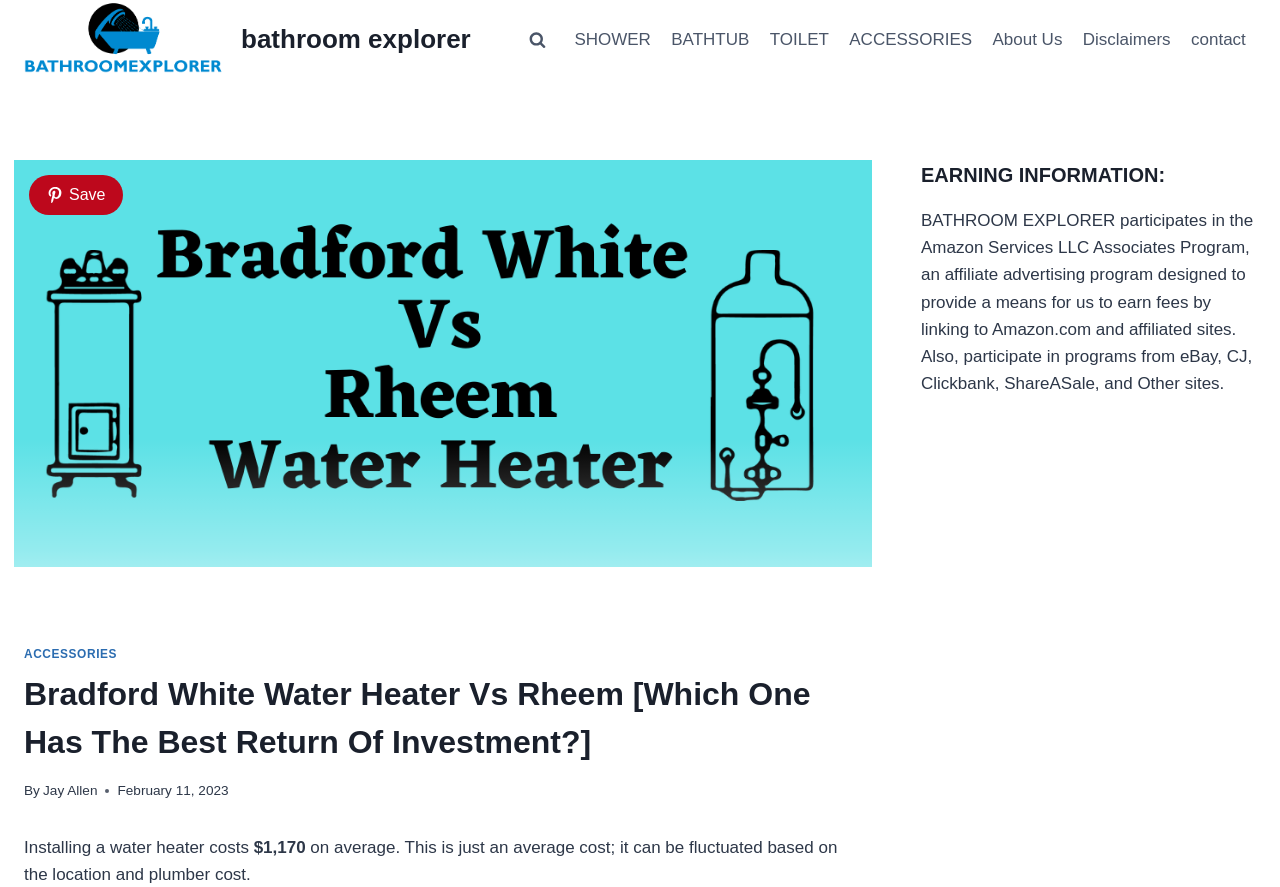What is the name of the website?
Your answer should be a single word or phrase derived from the screenshot.

Bathroom Explorer